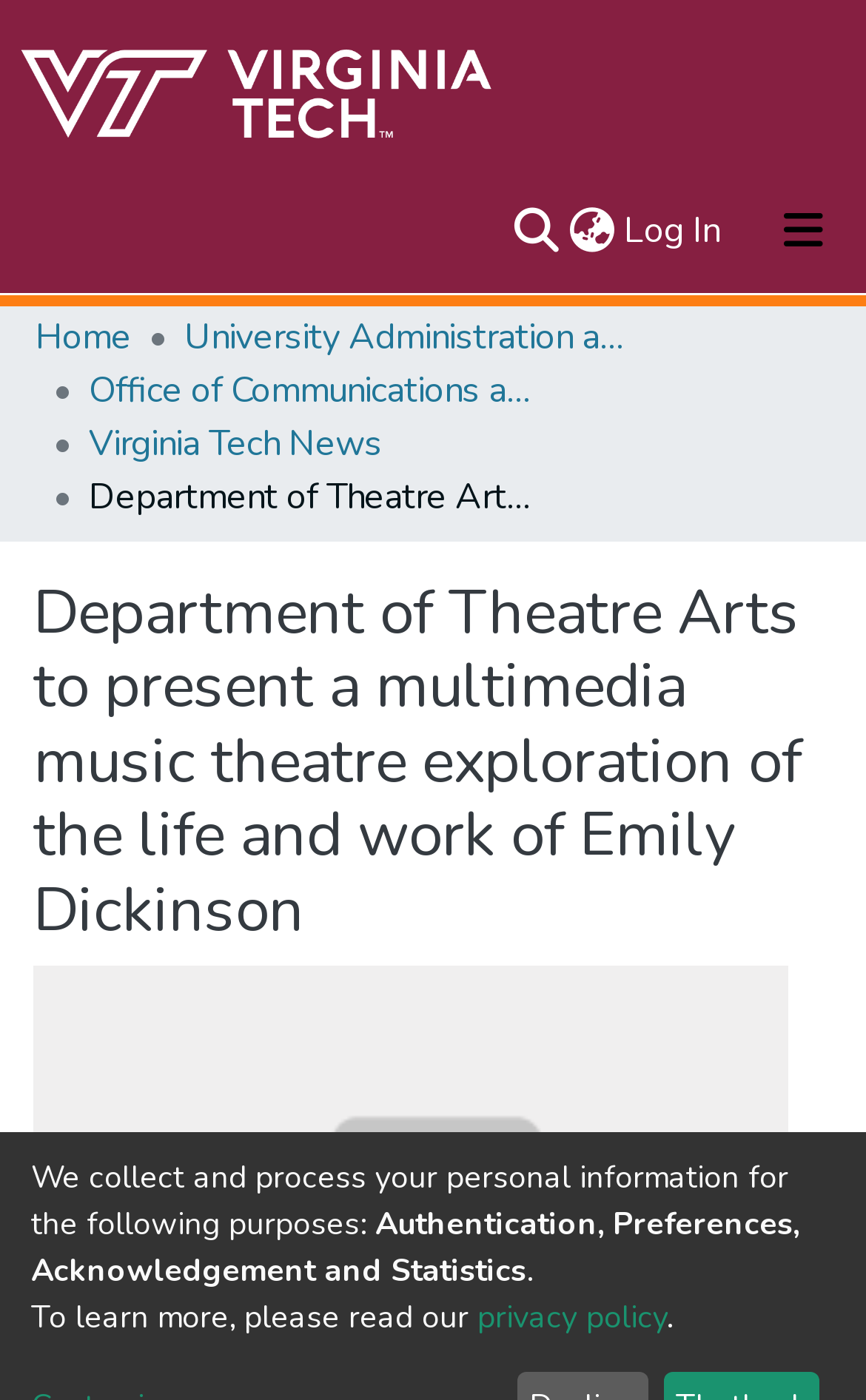Identify the bounding box coordinates of the region that needs to be clicked to carry out this instruction: "Switch language". Provide these coordinates as four float numbers ranging from 0 to 1, i.e., [left, top, right, bottom].

[0.651, 0.146, 0.715, 0.184]